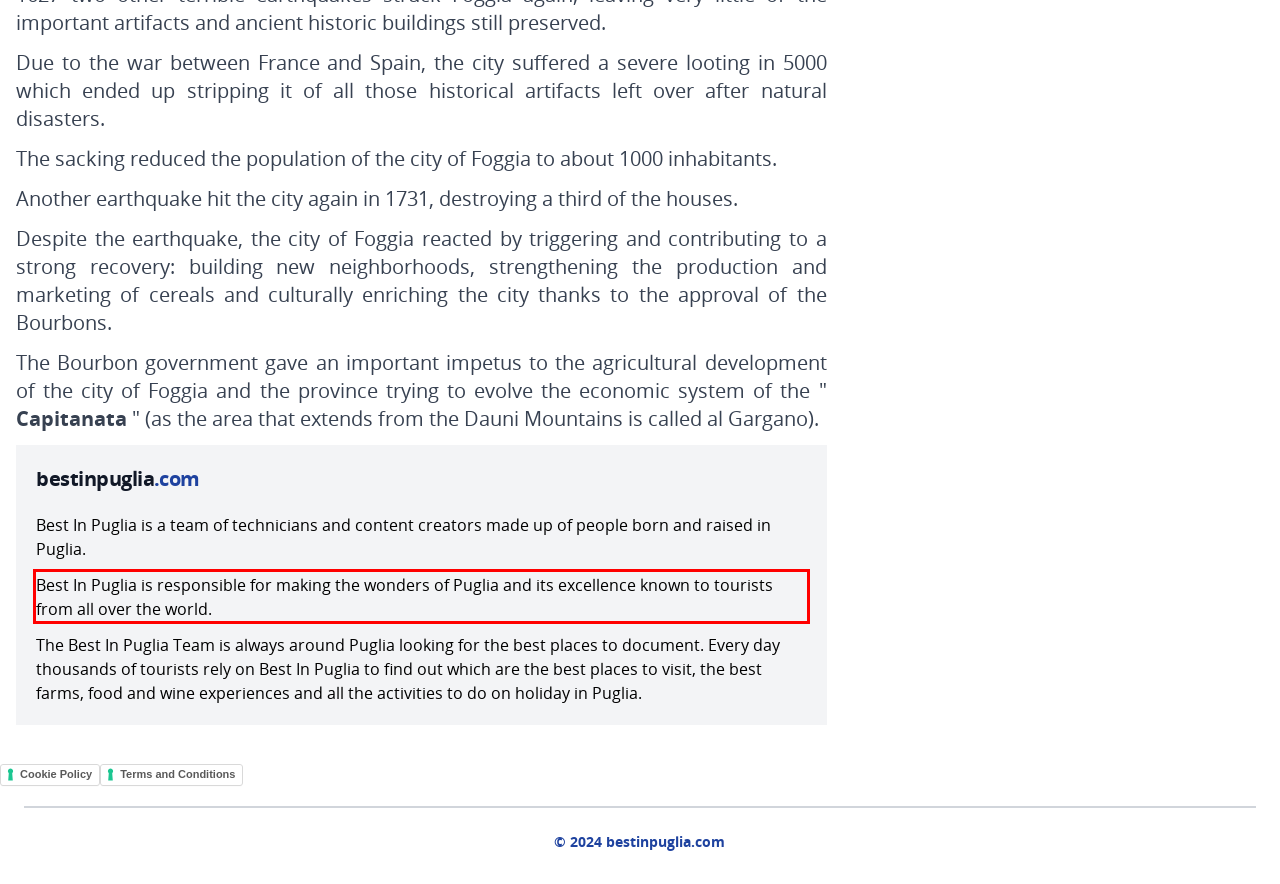Examine the webpage screenshot and use OCR to obtain the text inside the red bounding box.

Best In Puglia is responsible for making the wonders of Puglia and its excellence known to tourists from all over the world.